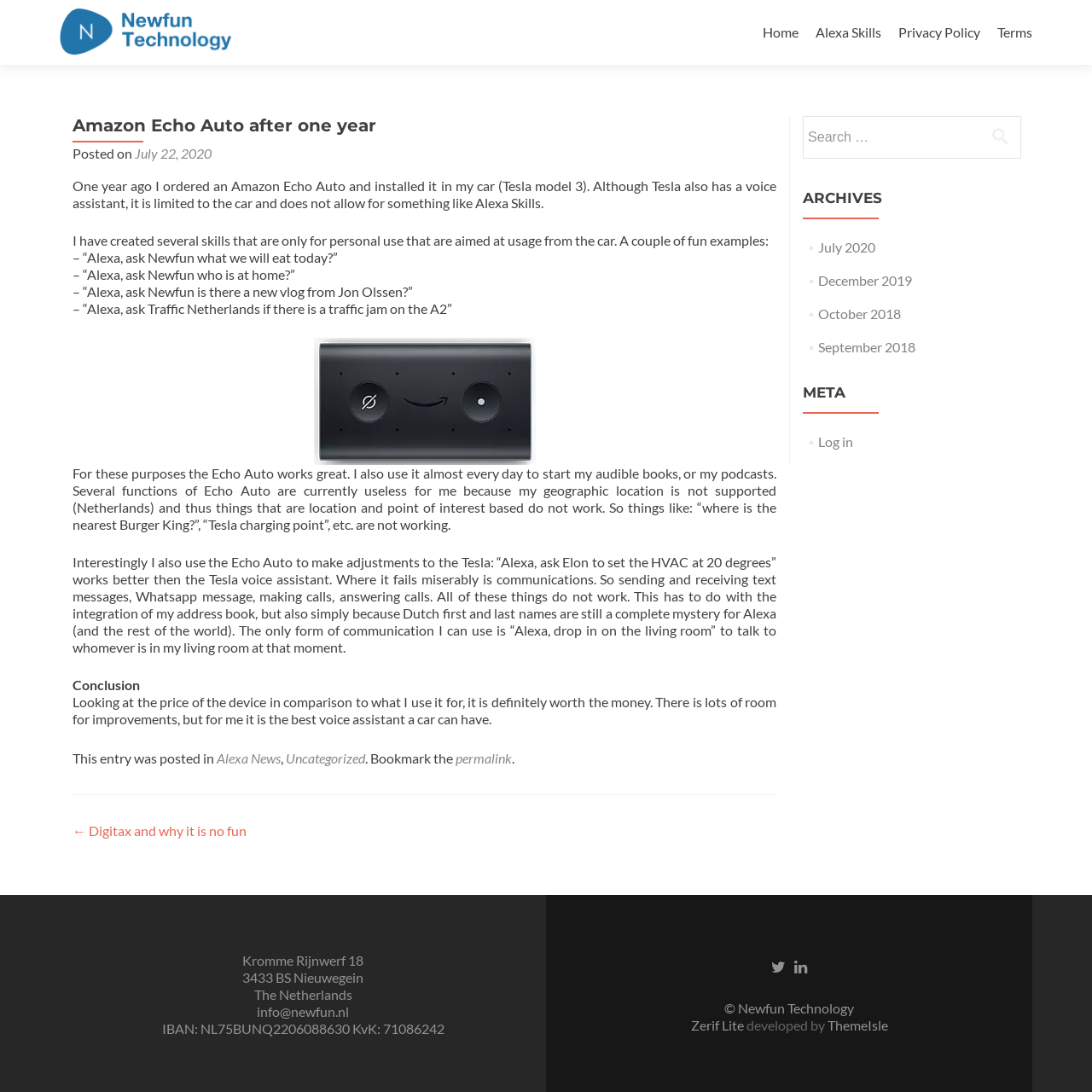Provide the bounding box for the UI element matching this description: "parent_node: Search for: value="Search"".

[0.898, 0.106, 0.934, 0.142]